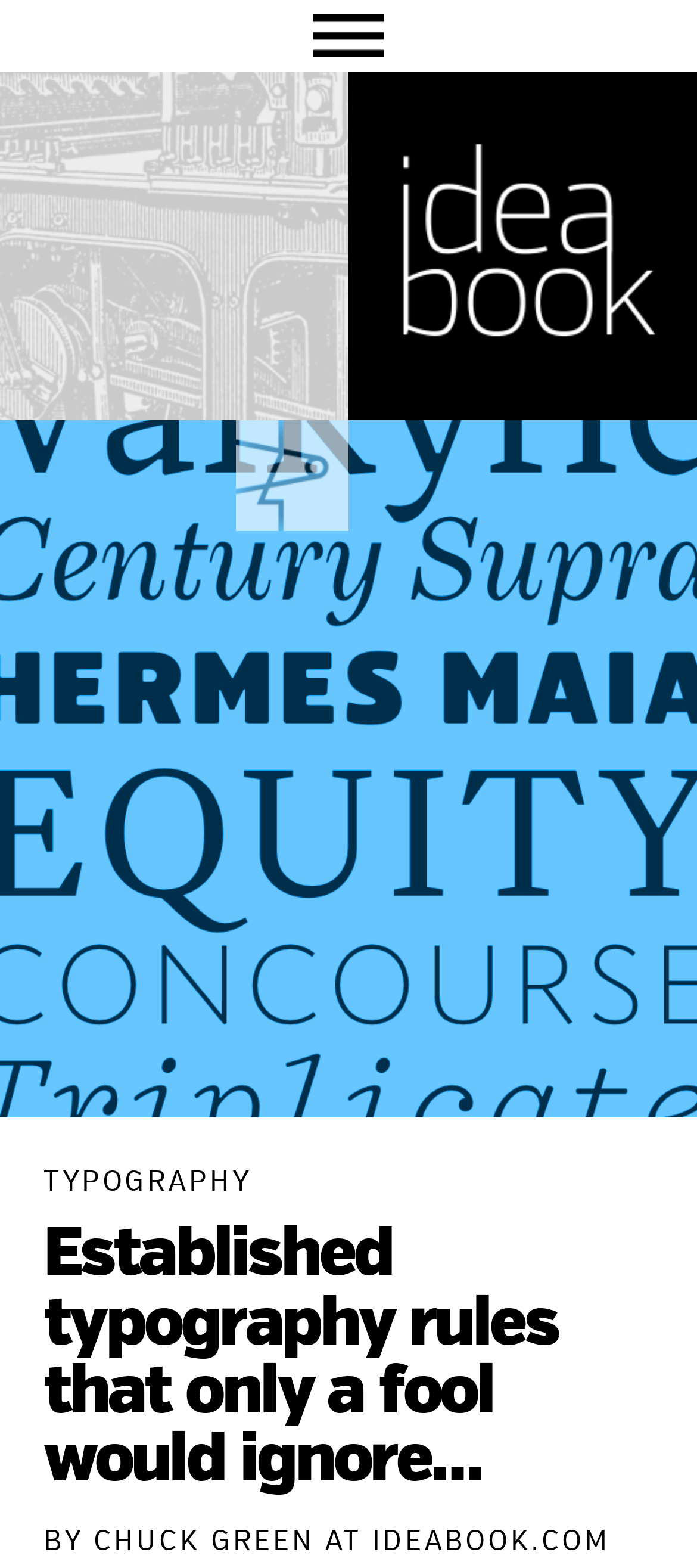What is the main topic of the webpage?
Answer the question based on the image using a single word or a brief phrase.

Typography